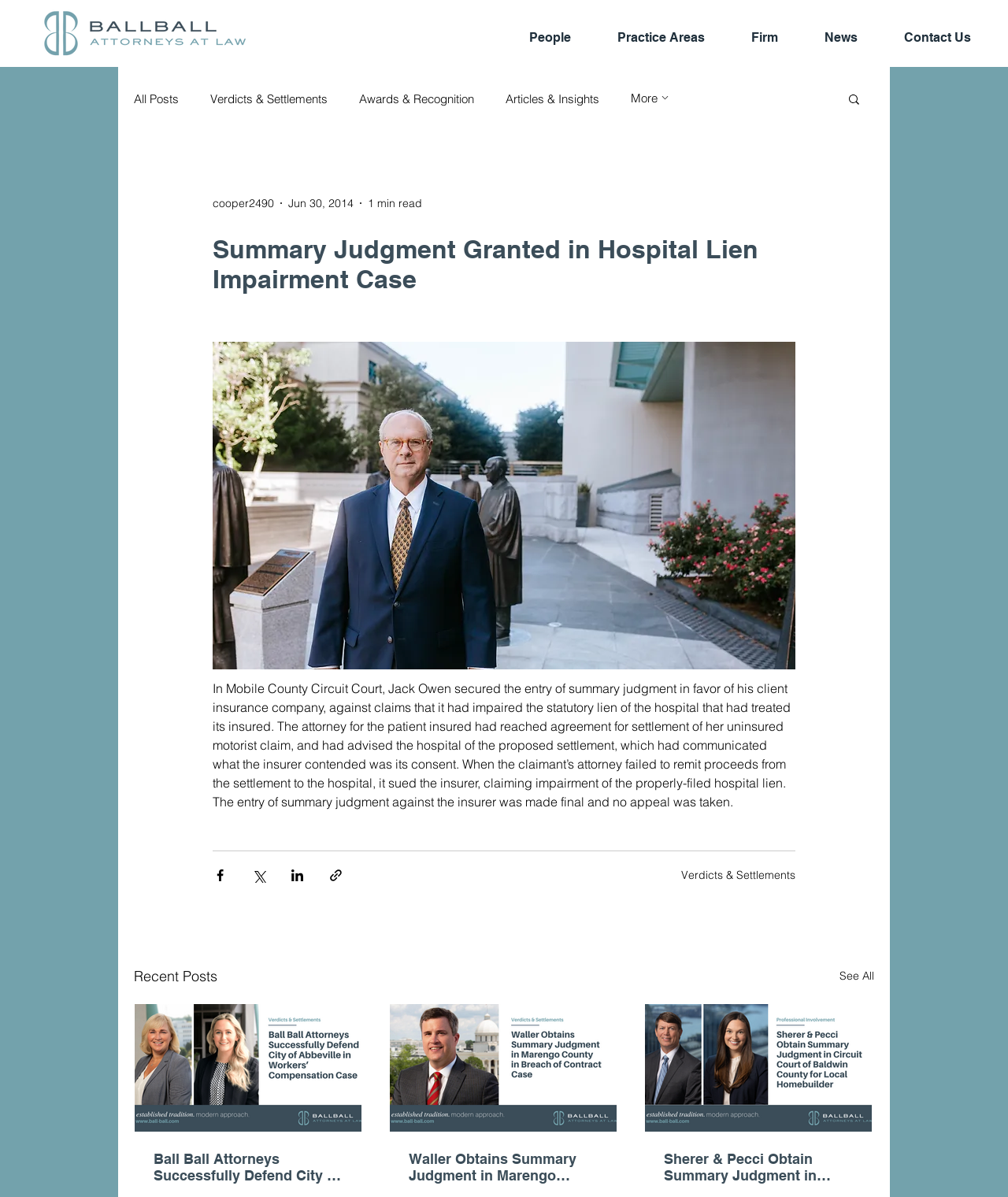Determine the bounding box coordinates for the area that should be clicked to carry out the following instruction: "Click the 'People' link".

[0.49, 0.015, 0.578, 0.048]